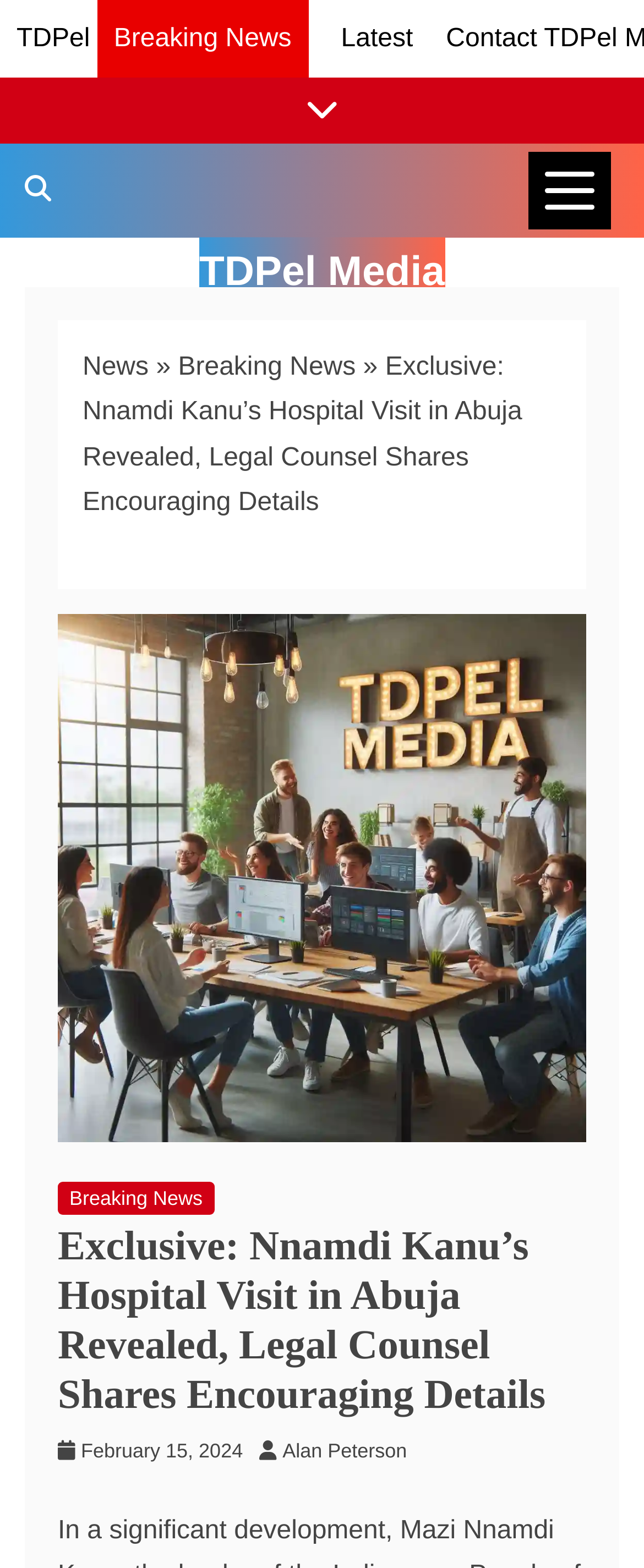Please specify the bounding box coordinates of the element that should be clicked to execute the given instruction: 'Search for news'. Ensure the coordinates are four float numbers between 0 and 1, expressed as [left, top, right, bottom].

[0.0, 0.092, 0.118, 0.152]